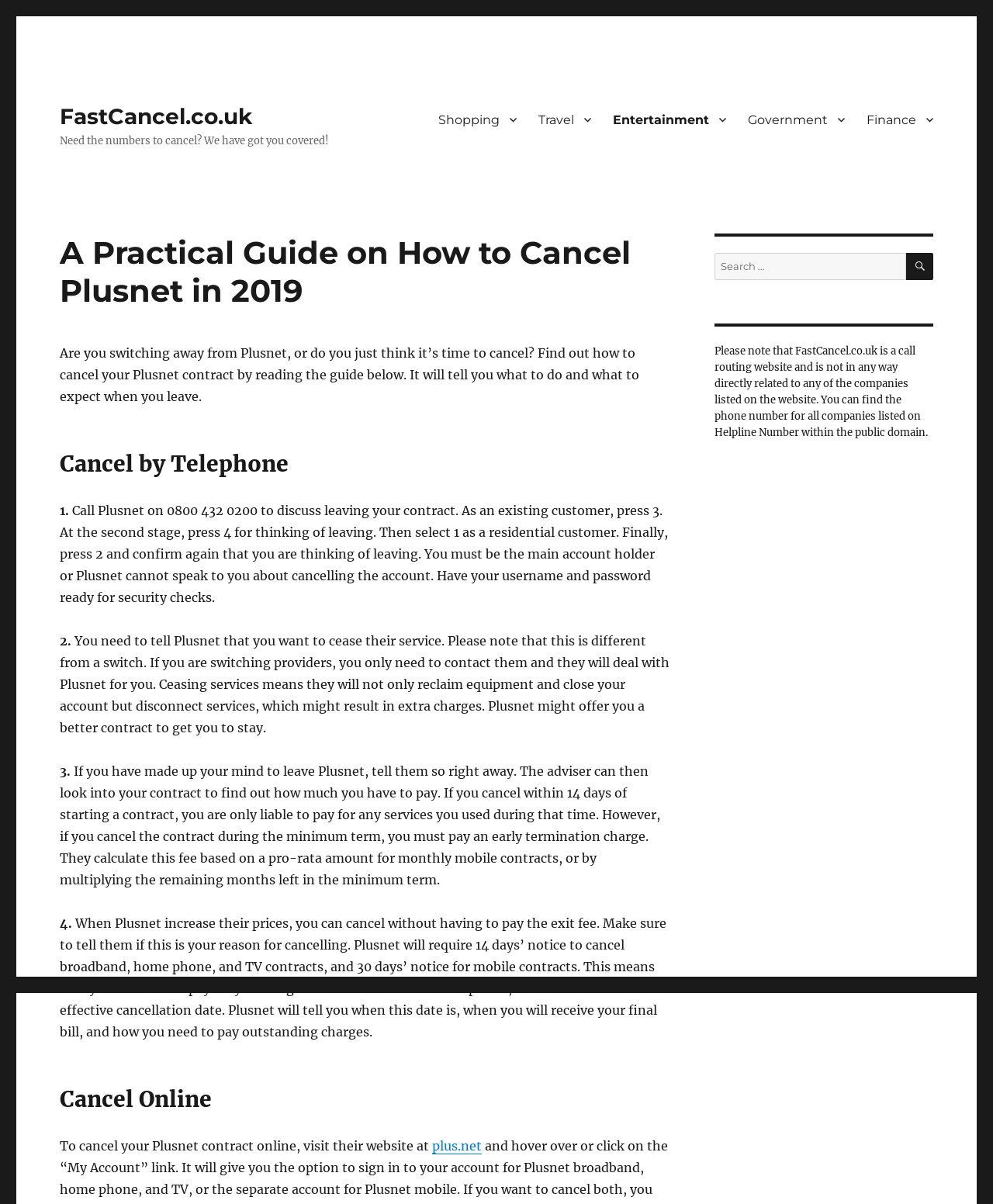Identify the bounding box coordinates for the UI element described as: "Finance".

[0.862, 0.086, 0.951, 0.113]